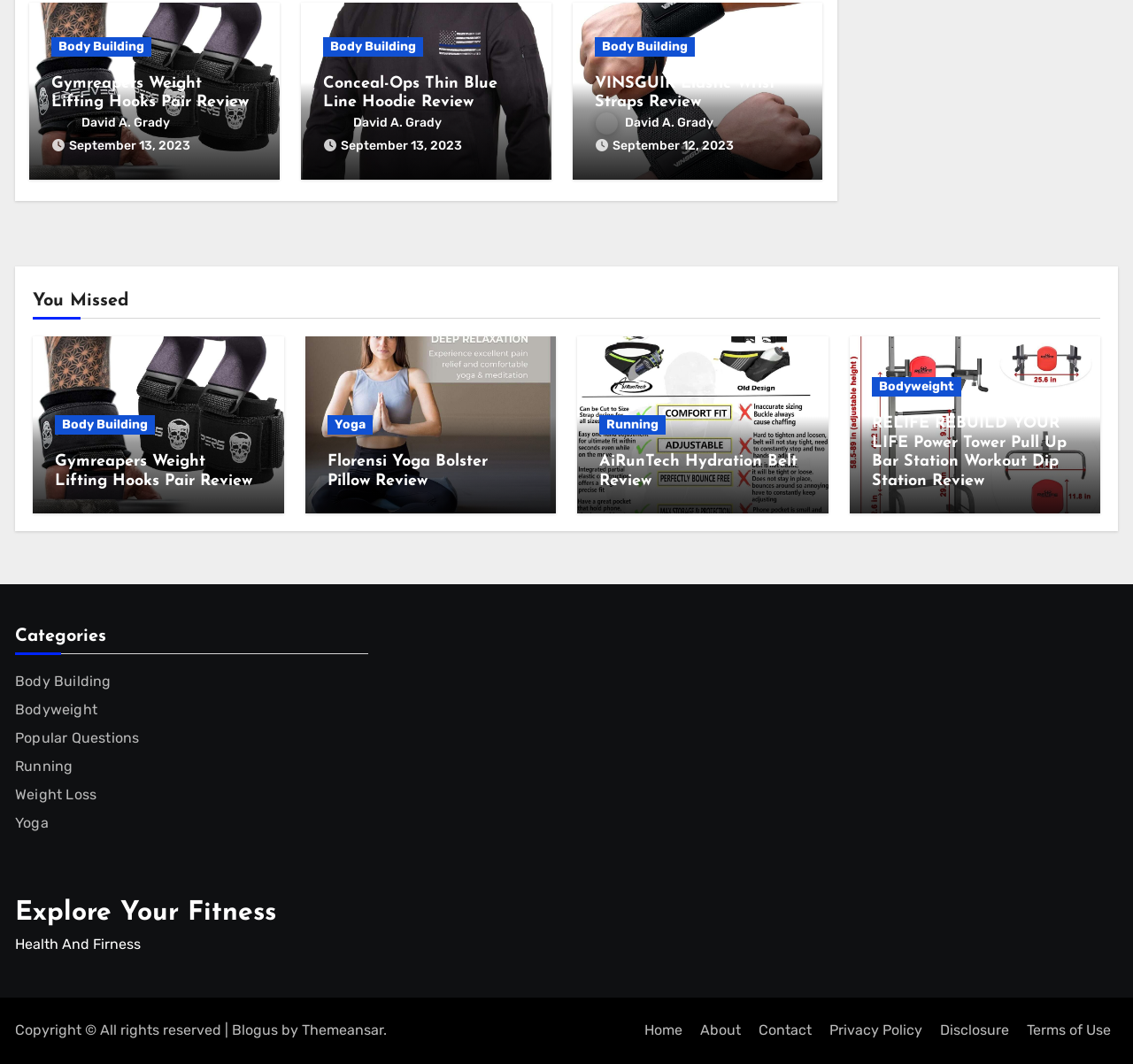Respond to the question with just a single word or phrase: 
Who is the author of the latest article?

David A. Grady